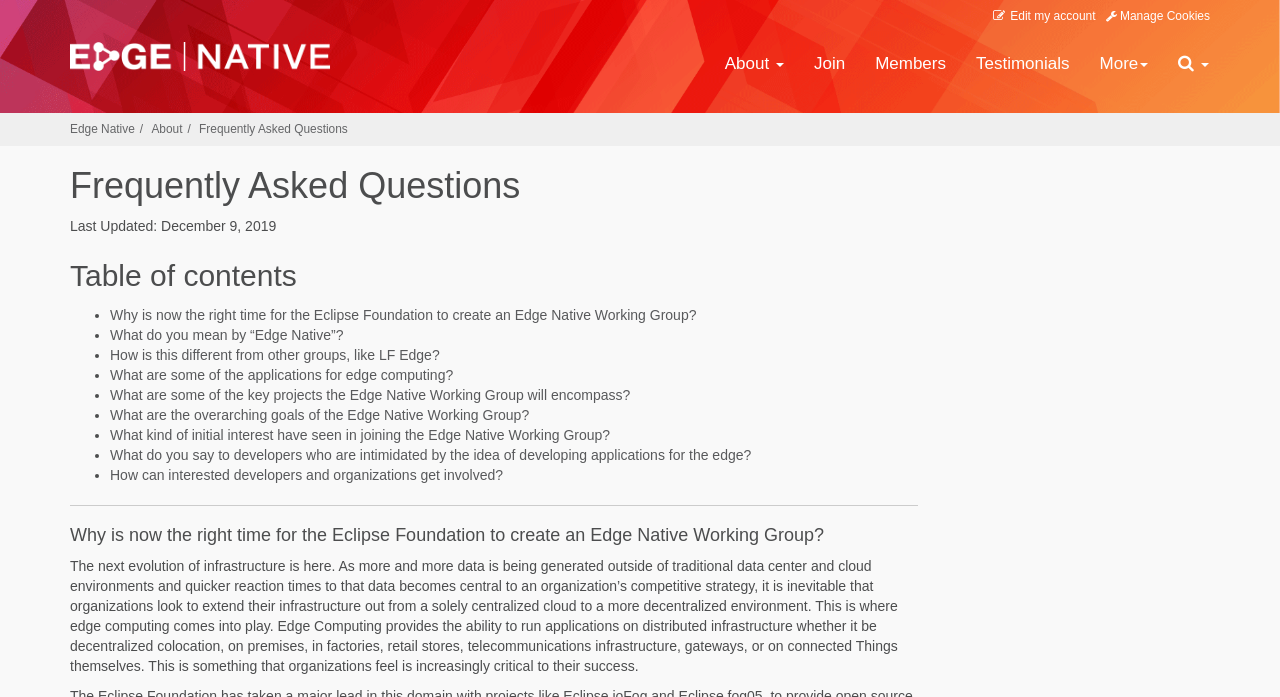Give a one-word or one-phrase response to the question: 
How many FAQs are listed on the webpage?

11